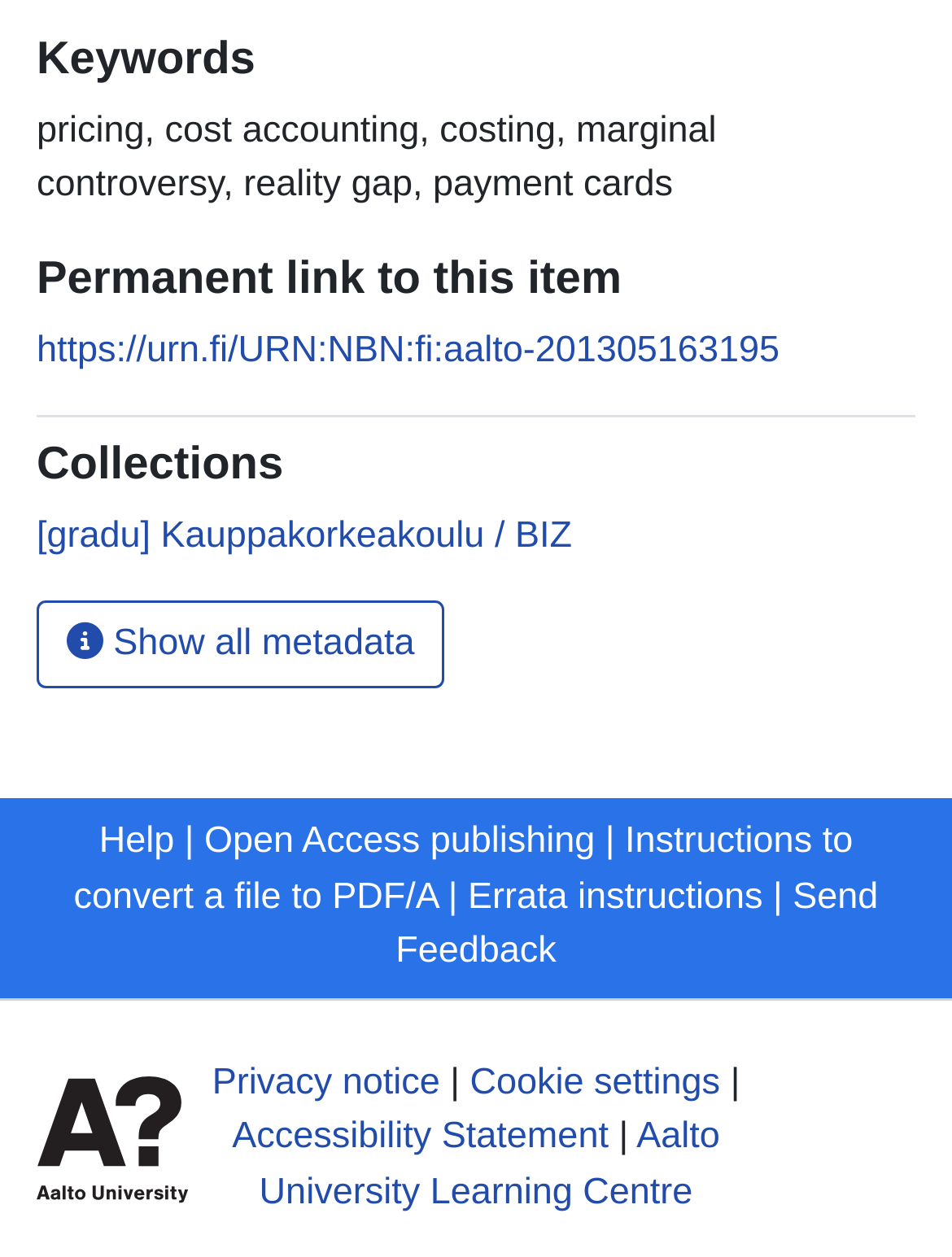What is the university mentioned in the webpage?
Based on the image, please offer an in-depth response to the question.

The university mentioned in the webpage is 'Aalto University', which is indicated by the image with the text 'Aalto University' and the bounding box coordinates [0.038, 0.844, 0.203, 0.968].